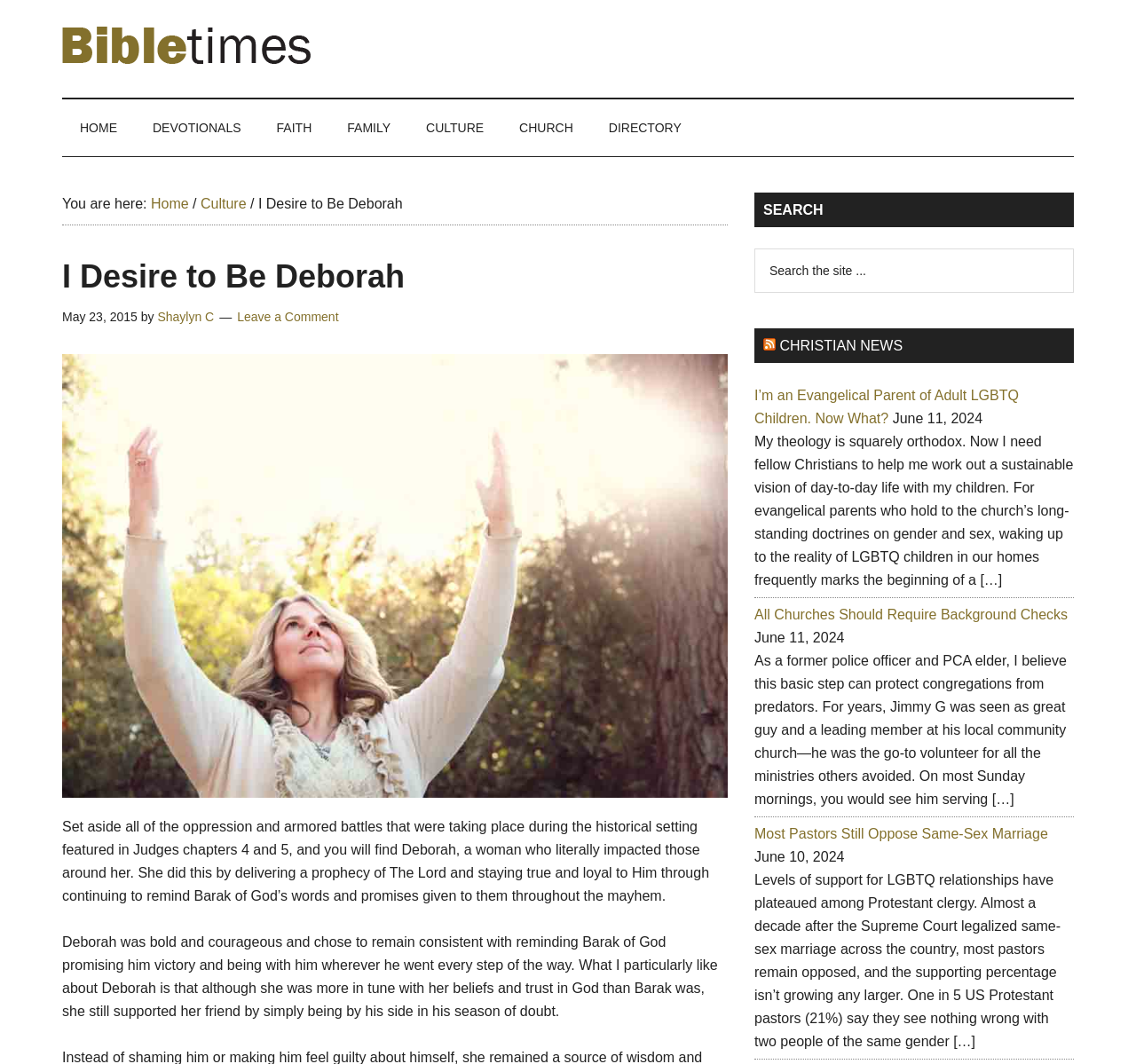What is the name of the Christian forum?
Please provide a comprehensive answer based on the visual information in the image.

I determined the answer by looking at the top-left corner of the webpage, where I found the logo and the text 'Bibletimes' and 'Premiere Christian Forum'.